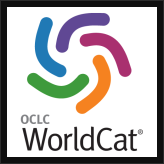What is the purpose of OCLC WorldCat?
Look at the image and respond with a one-word or short phrase answer.

to enhance library collaboration and improve access to information